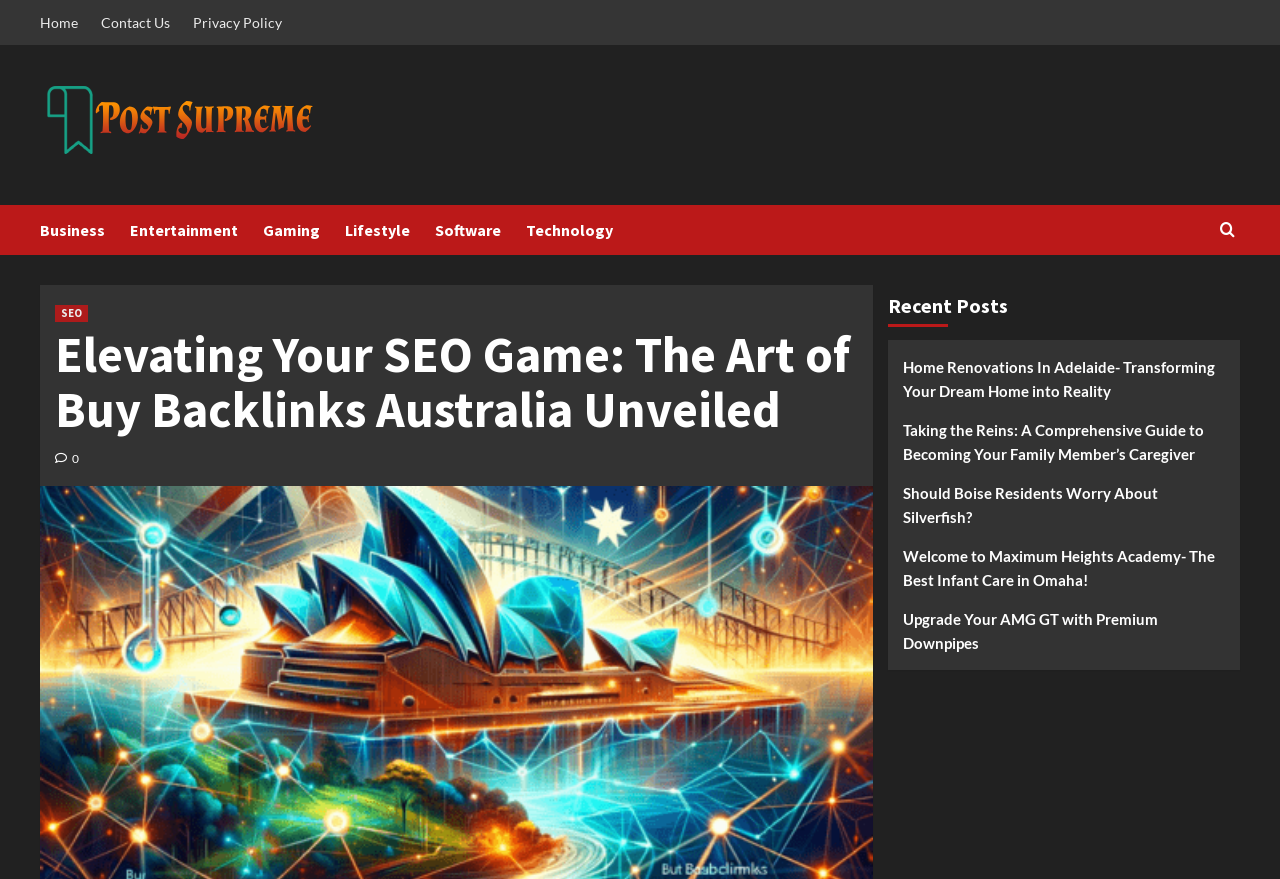Could you indicate the bounding box coordinates of the region to click in order to complete this instruction: "explore business category".

[0.031, 0.233, 0.102, 0.29]